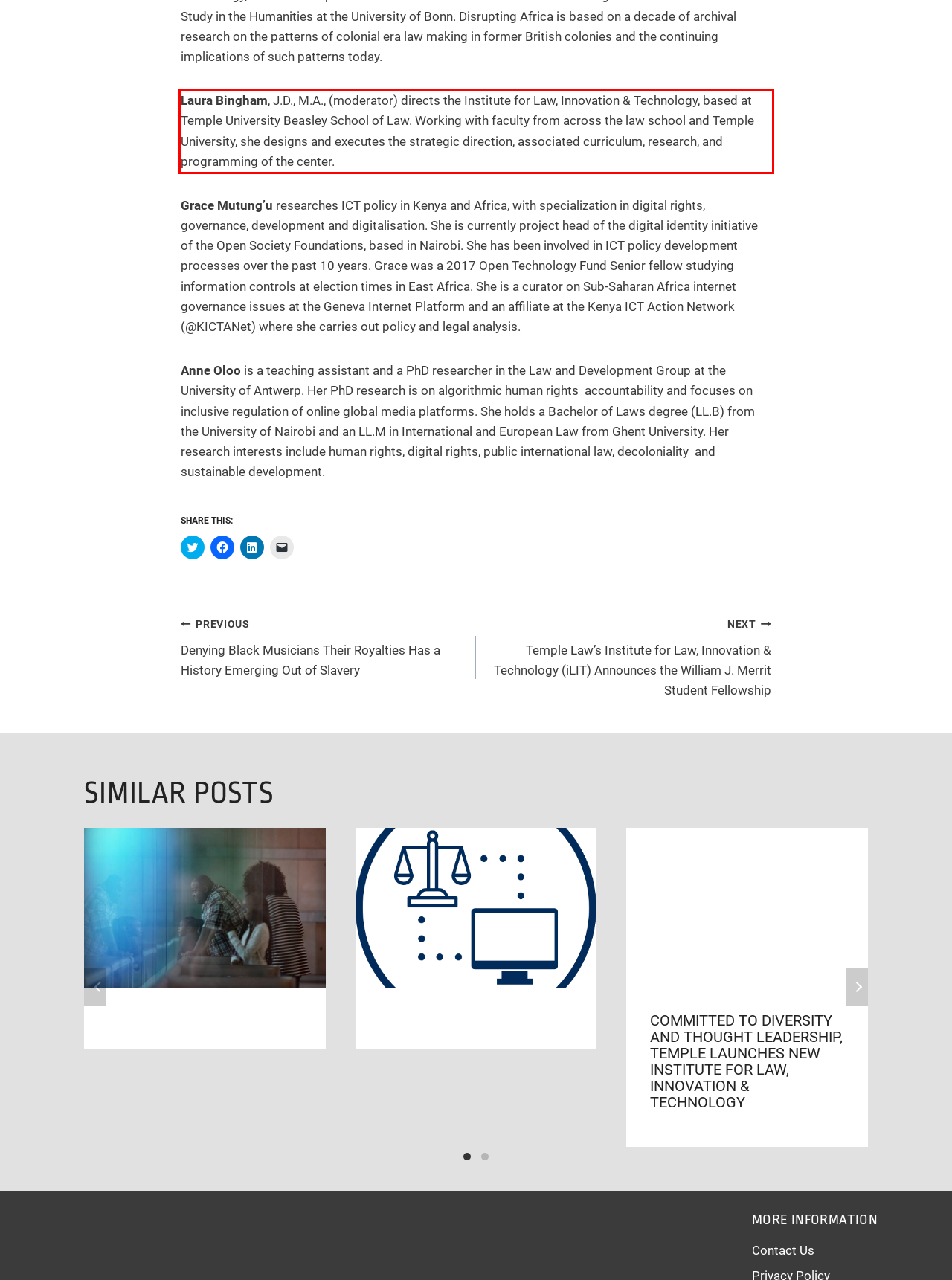With the given screenshot of a webpage, locate the red rectangle bounding box and extract the text content using OCR.

Laura Bingham, J.D., M.A., (moderator) directs the Institute for Law, Innovation & Technology, based at Temple University Beasley School of Law. Working with faculty from across the law school and Temple University, she designs and executes the strategic direction, associated curriculum, research, and programming of the center.